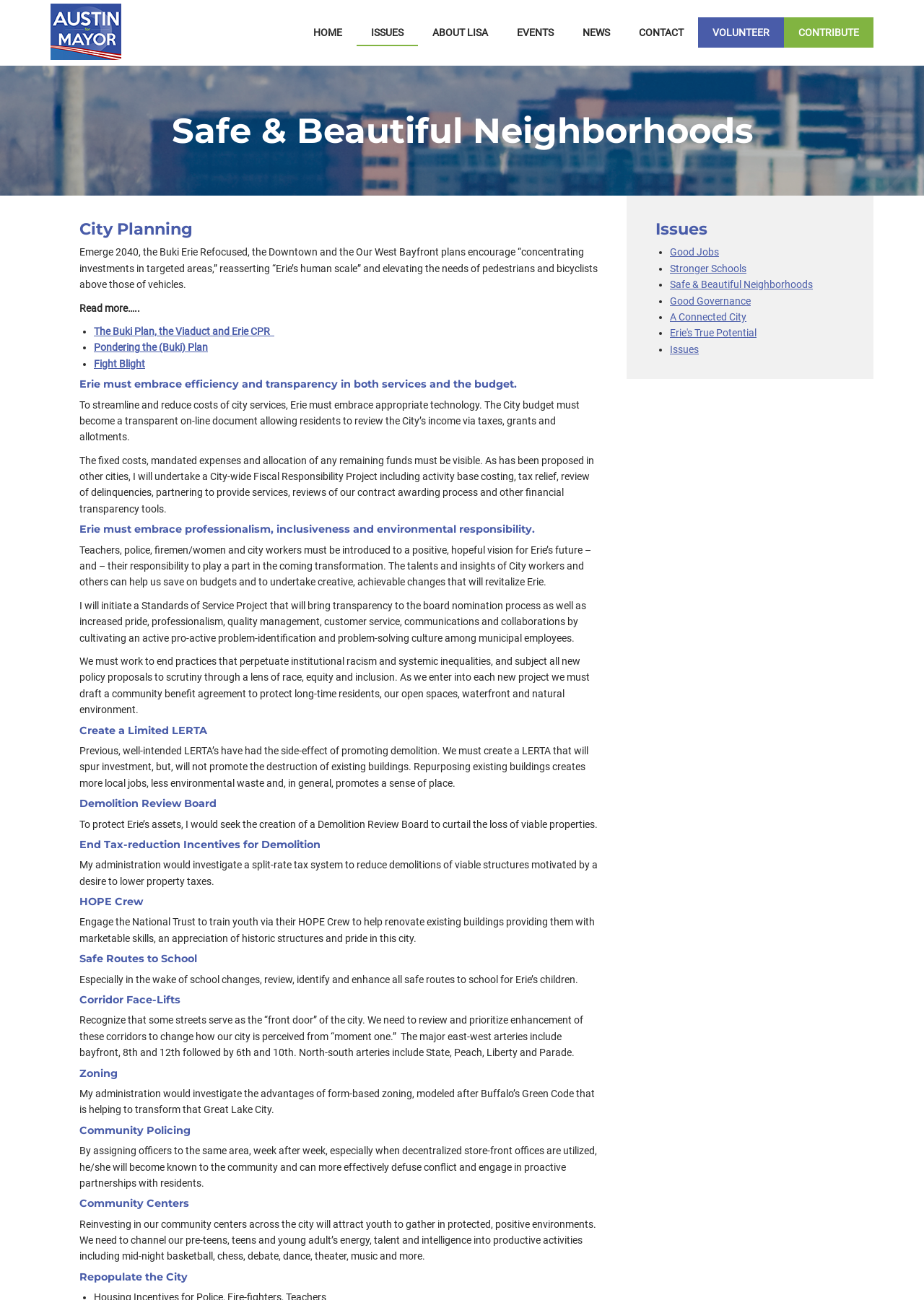Please specify the bounding box coordinates of the region to click in order to perform the following instruction: "Learn about the Buki Plan".

[0.102, 0.25, 0.297, 0.259]